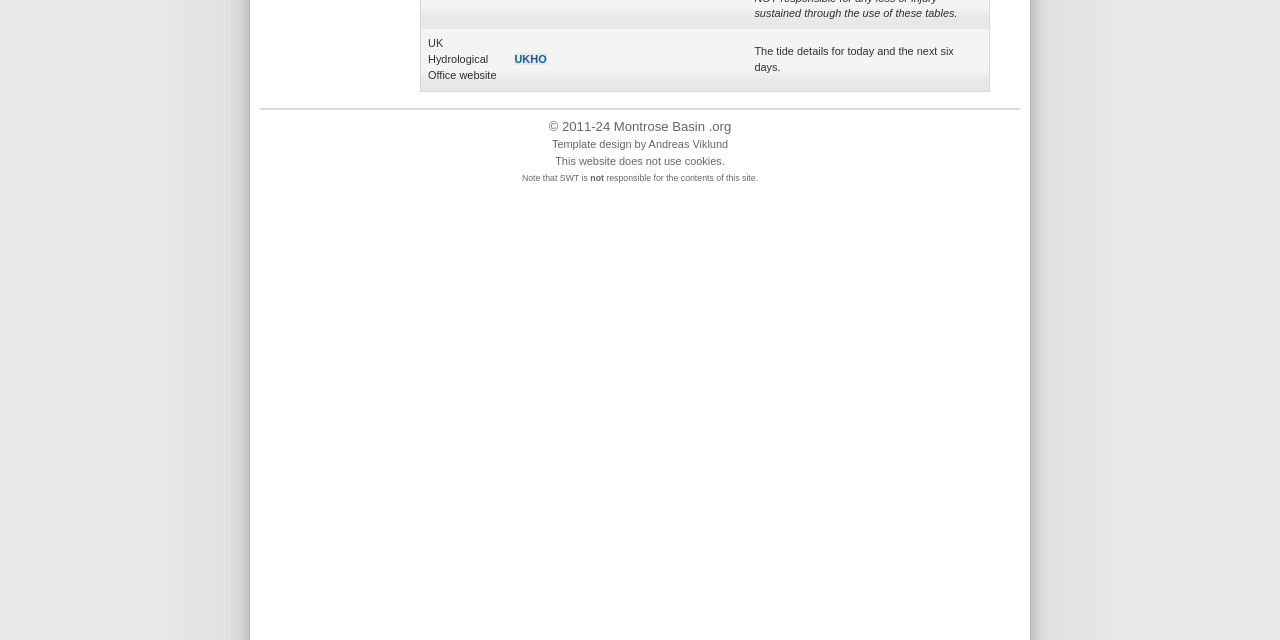Determine the bounding box of the UI element mentioned here: "Order Now". The coordinates must be in the format [left, top, right, bottom] with values ranging from 0 to 1.

None